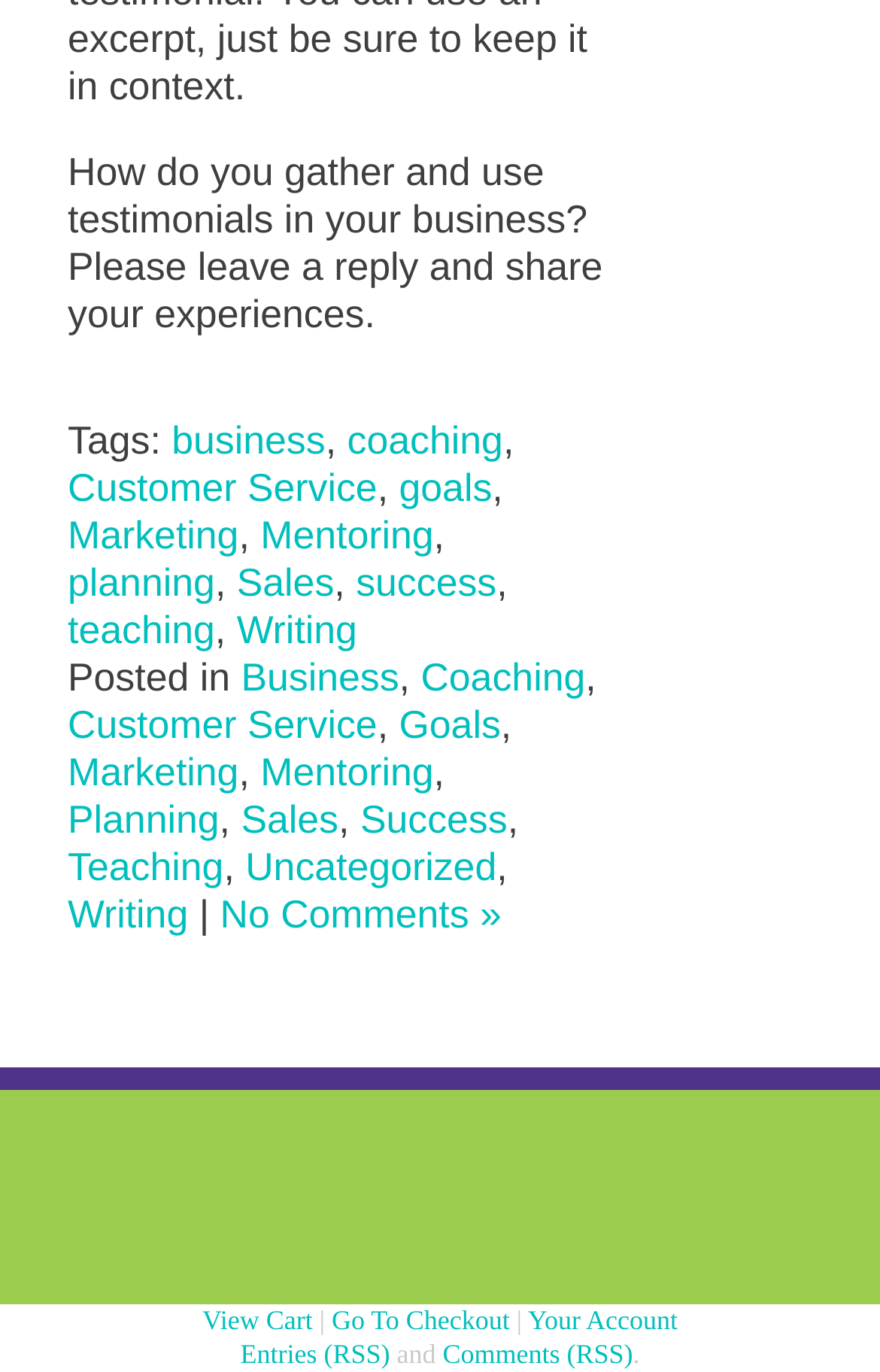Using the image as a reference, answer the following question in as much detail as possible:
What is the topic of discussion on this webpage?

The webpage starts with a question 'How do you gather and use testimonials in your business?' which indicates that the topic of discussion is about gathering and using testimonials in a business.